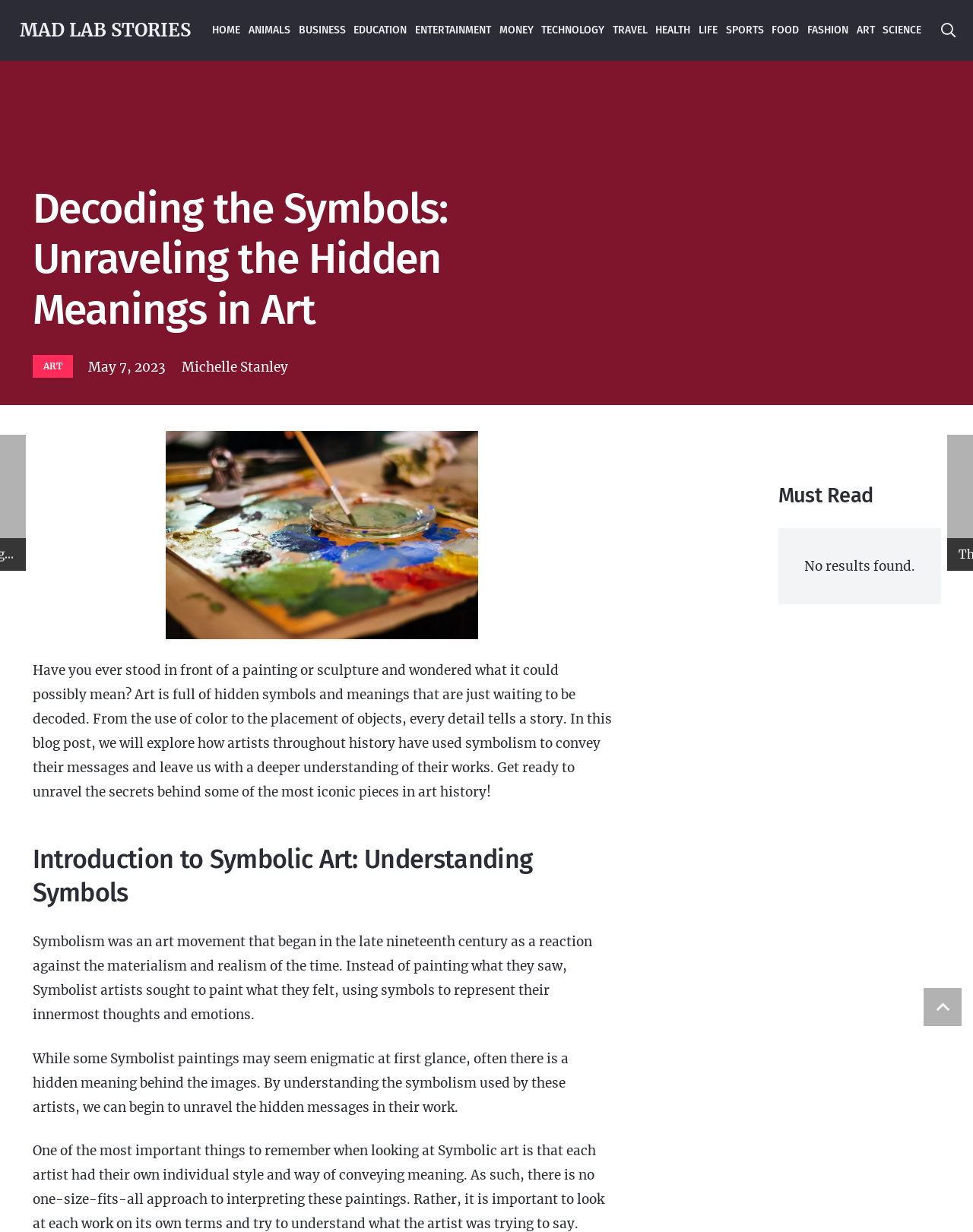Locate the bounding box coordinates of the element that should be clicked to execute the following instruction: "Explore the 'HOME' page".

[0.214, 0.0, 0.251, 0.049]